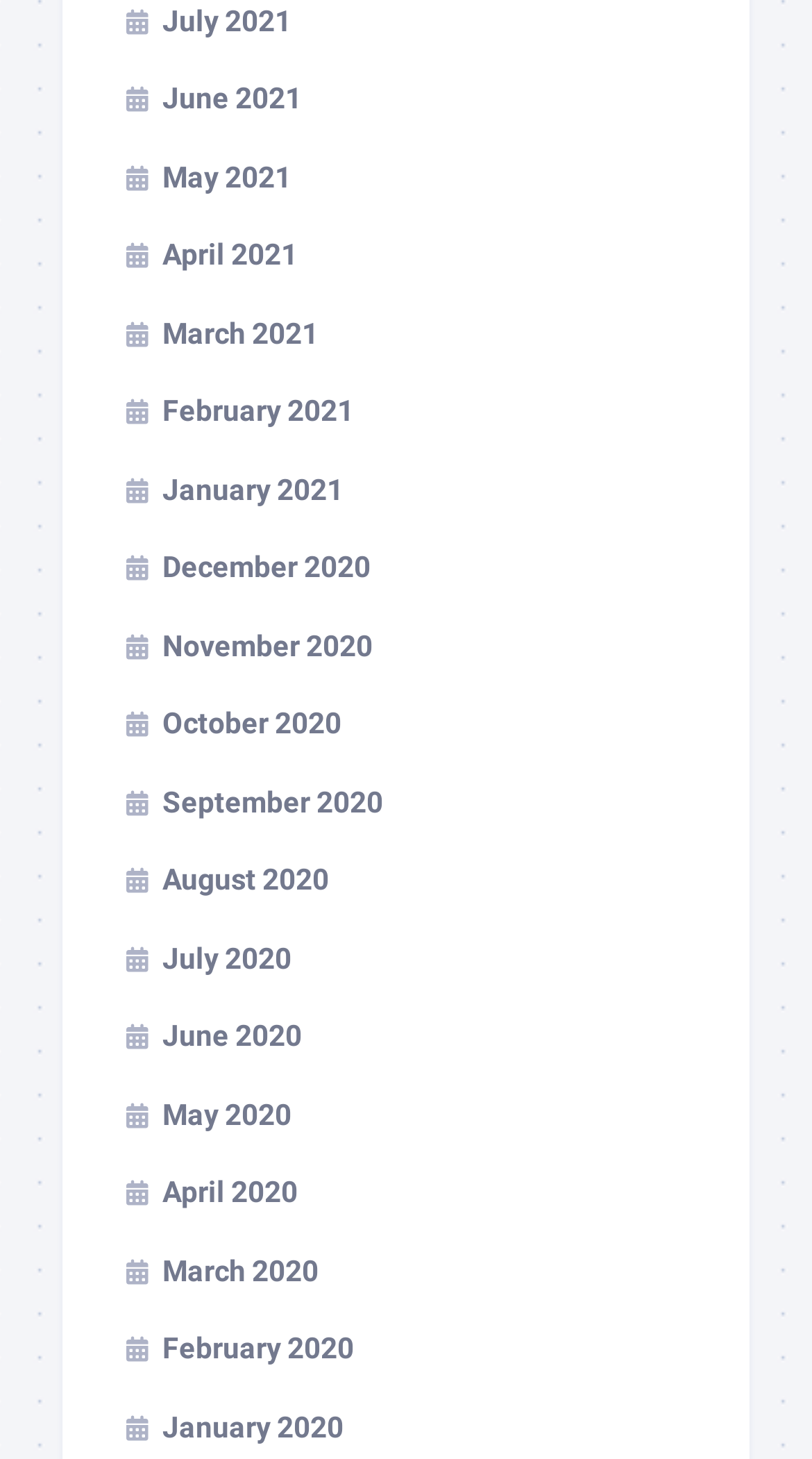What is the pattern of the month links?
We need a detailed and exhaustive answer to the question. Please elaborate.

I observed that the month links are listed in descending order, with the latest month (July 2021) at the top and the earliest month (January 2020) at the bottom.